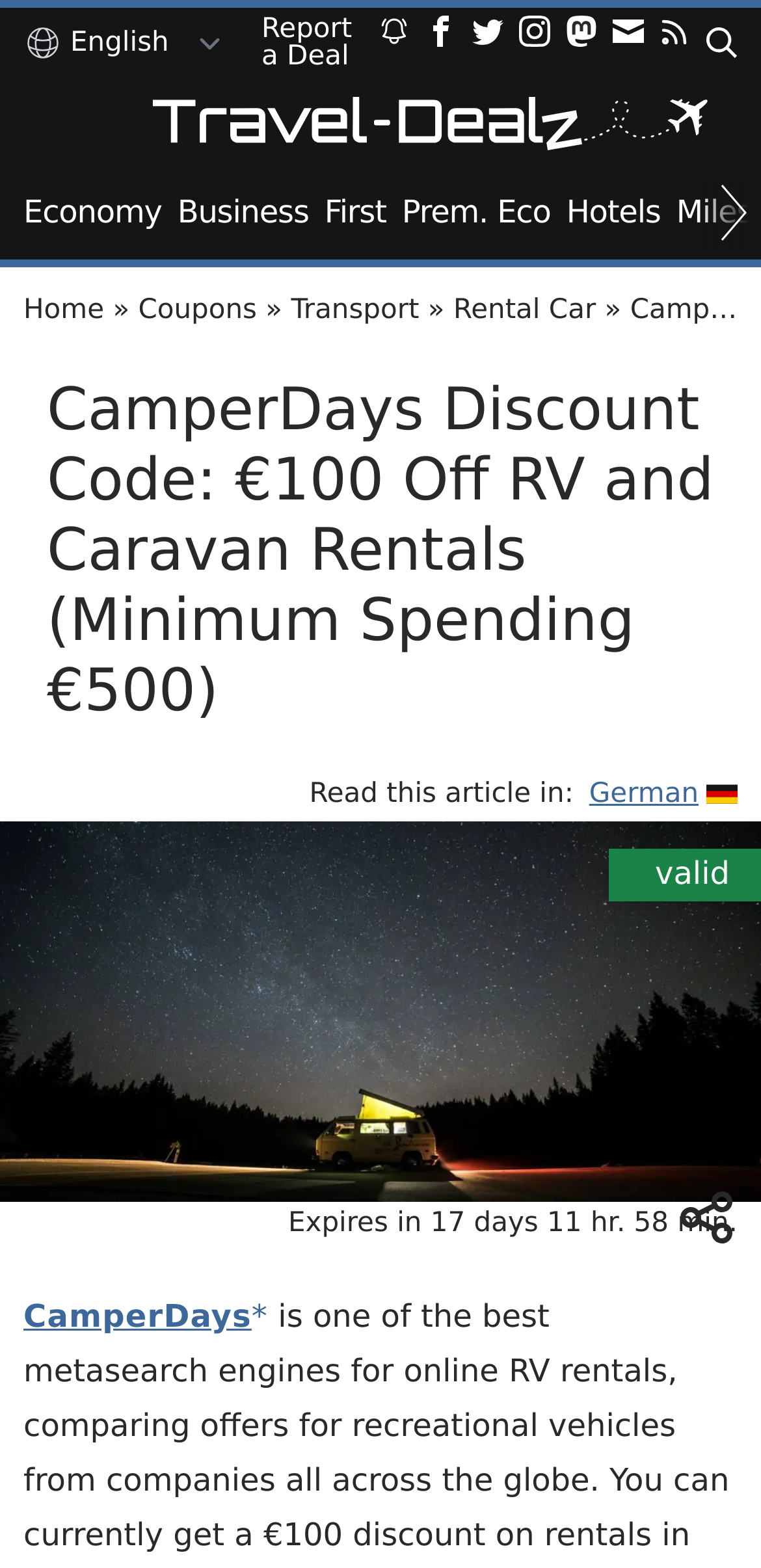What is the expiration date of the discount?
Based on the image, give a one-word or short phrase answer.

6/30/2024